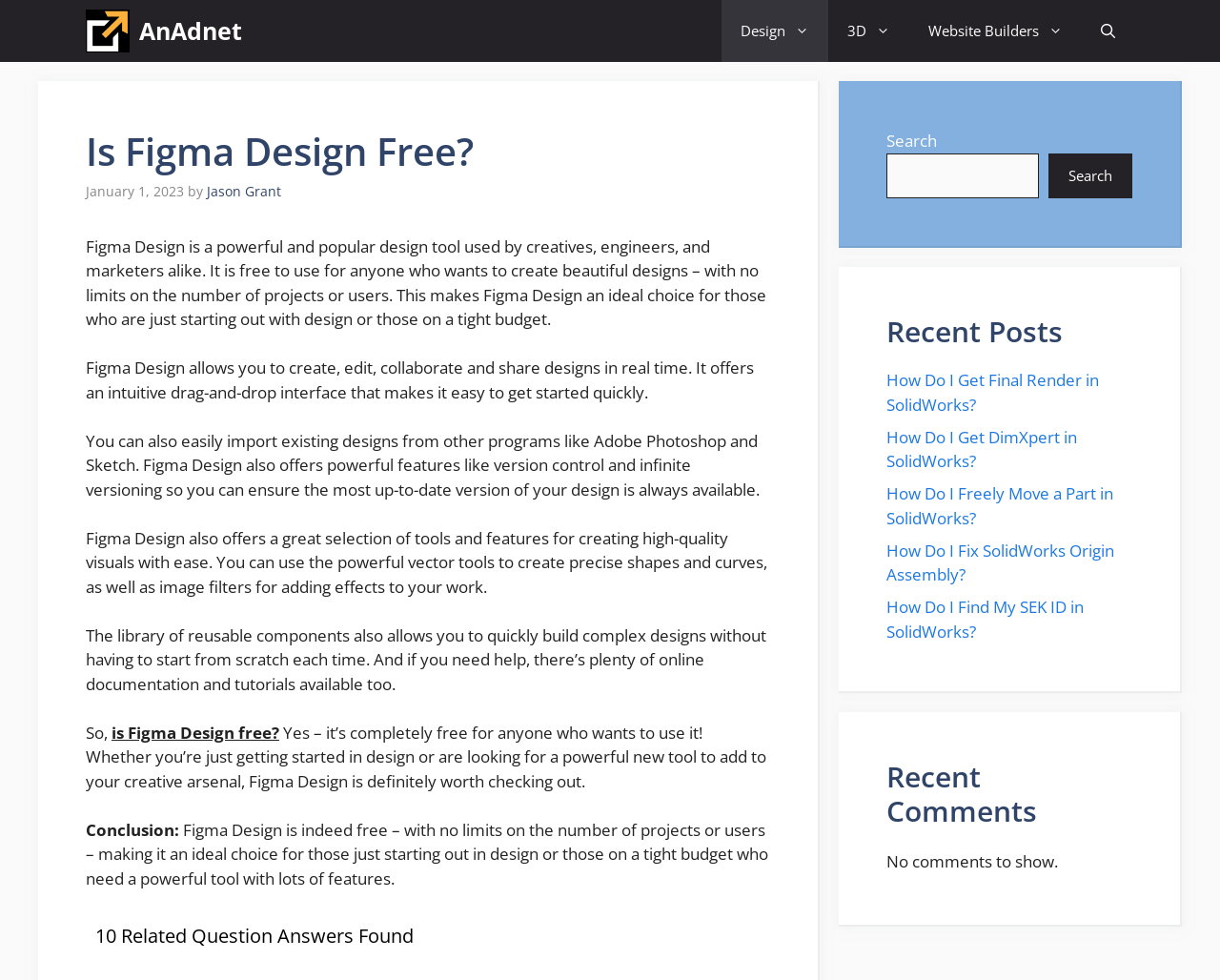Write an exhaustive caption that covers the webpage's main aspects.

This webpage is about Figma Design, a popular design tool. At the top, there is a navigation bar with several links, including "AnAdnet", "Design", "3D", "Website Builders", and "Open Search Bar". Below the navigation bar, there is a header section with a heading "Is Figma Design Free?" and a time stamp "January 1, 2023". 

The main content of the webpage is divided into several paragraphs, which describe the features and benefits of Figma Design. The text explains that Figma Design is free to use, allows real-time collaboration, and offers an intuitive drag-and-drop interface. It also mentions the tool's powerful features, such as version control and infinite versioning, as well as its ability to import designs from other programs like Adobe Photoshop and Sketch.

The webpage also has a section with a heading "10 Related Question Answers Found" and a conclusion section that summarizes the main points about Figma Design being free and suitable for those starting out in design or on a tight budget.

On the right side of the webpage, there are three complementary sections. The first section has a search bar with a button. The second section has a heading "Recent Posts" and lists several links to other articles, such as "How Do I Get Final Render in SolidWorks?" and "How Do I Fix SolidWorks Origin Assembly?". The third section has a heading "Recent Comments" but indicates that there are no comments to show.